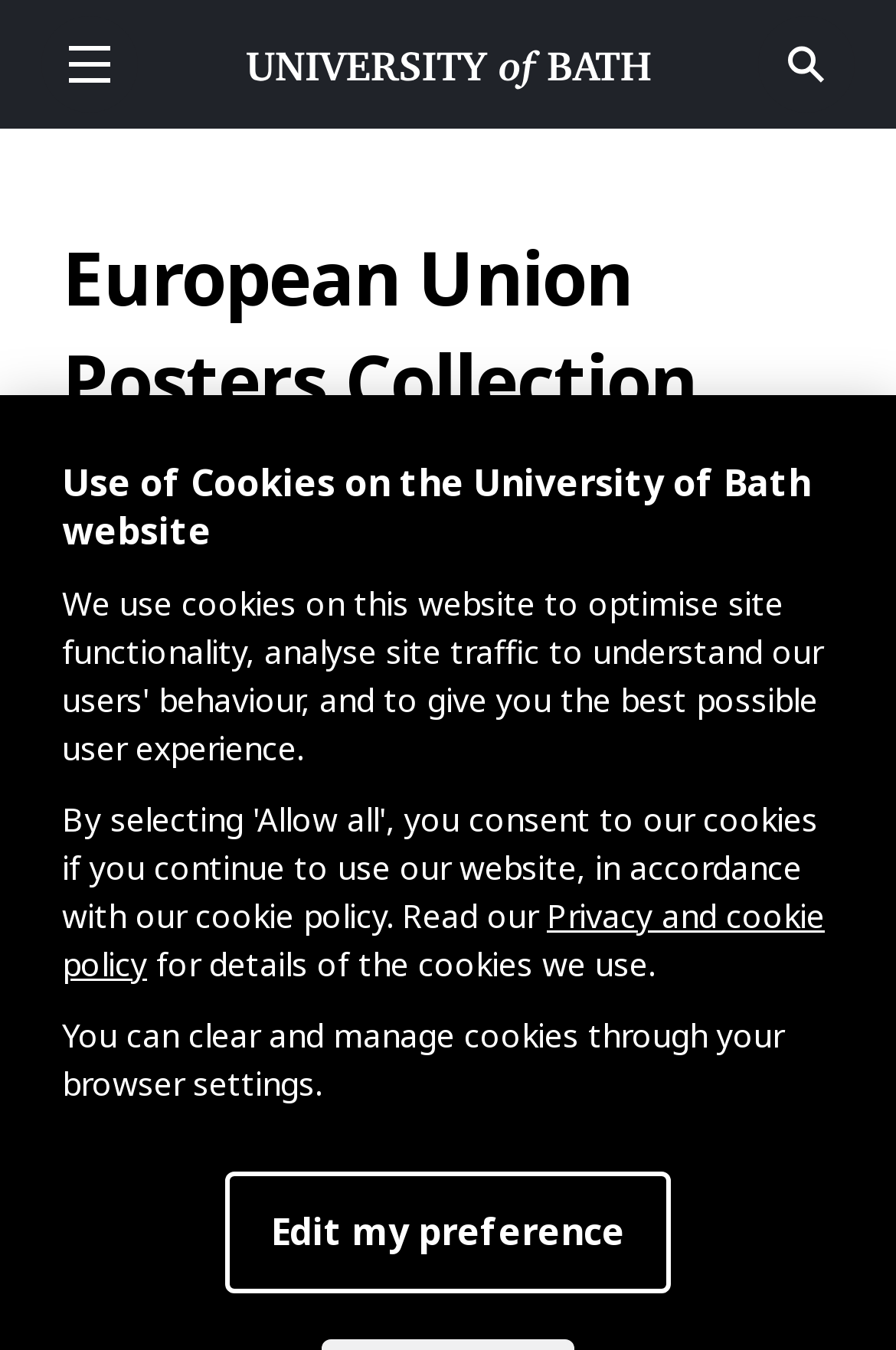Answer this question using a single word or a brief phrase:
What is the purpose of the posters?

Information and promotional